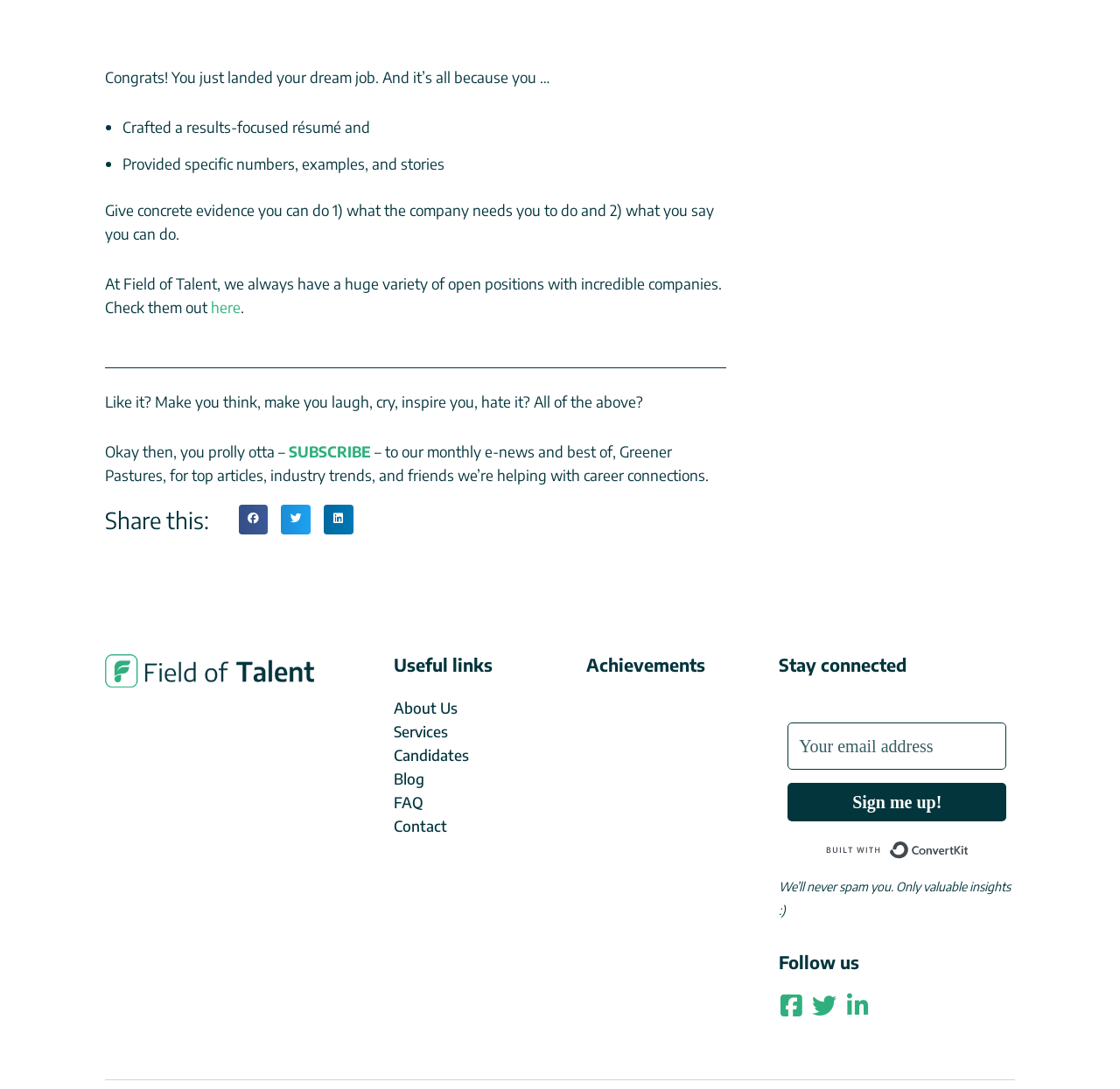Locate the bounding box coordinates of the clickable area to execute the instruction: "Click the 'here' link to view open positions". Provide the coordinates as four float numbers between 0 and 1, represented as [left, top, right, bottom].

[0.188, 0.273, 0.215, 0.291]